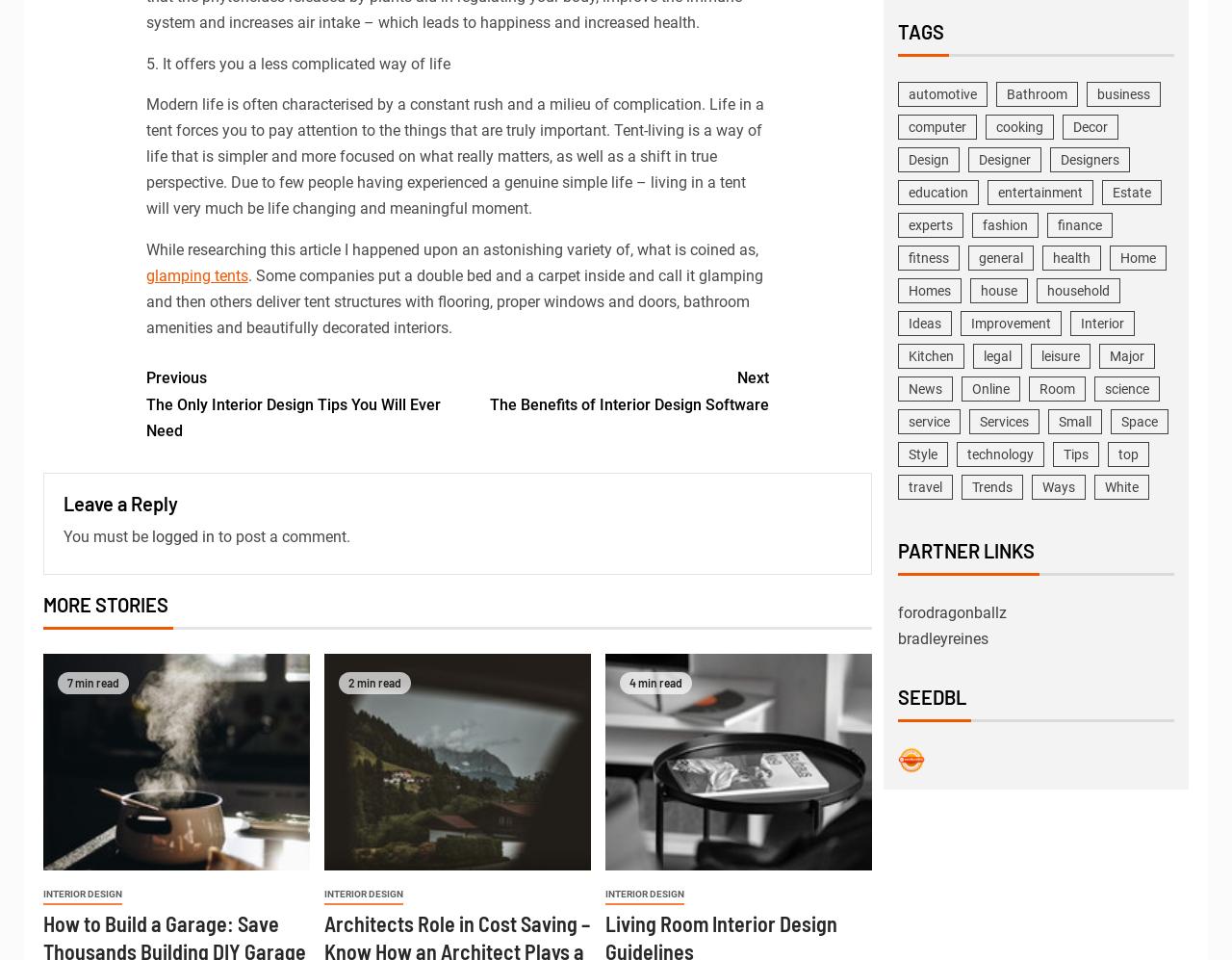Can you specify the bounding box coordinates for the region that should be clicked to fulfill this instruction: "Click on 'Leave a Reply'".

[0.052, 0.513, 0.691, 0.536]